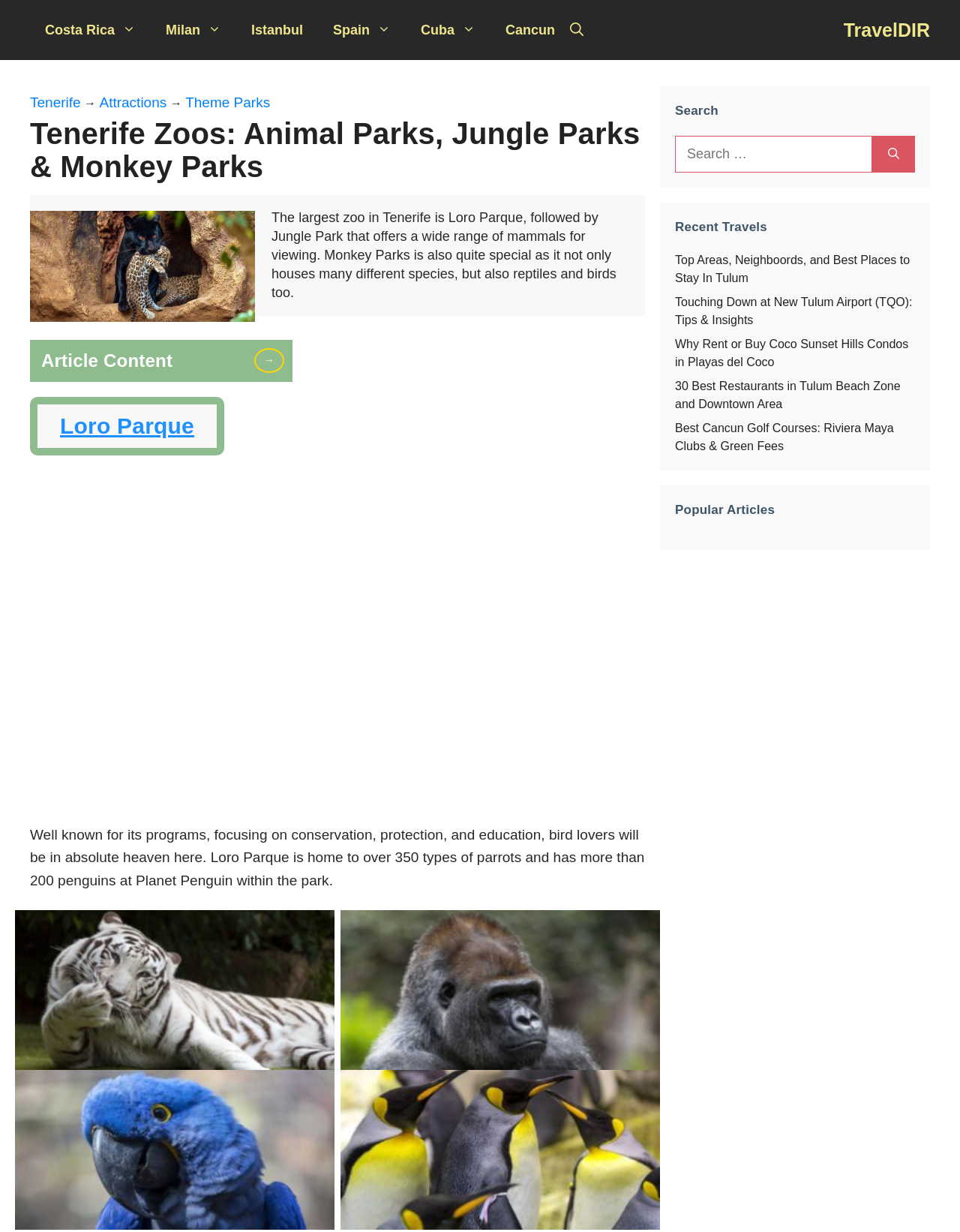Find and specify the bounding box coordinates that correspond to the clickable region for the instruction: "Subscribe to OLDaily".

None